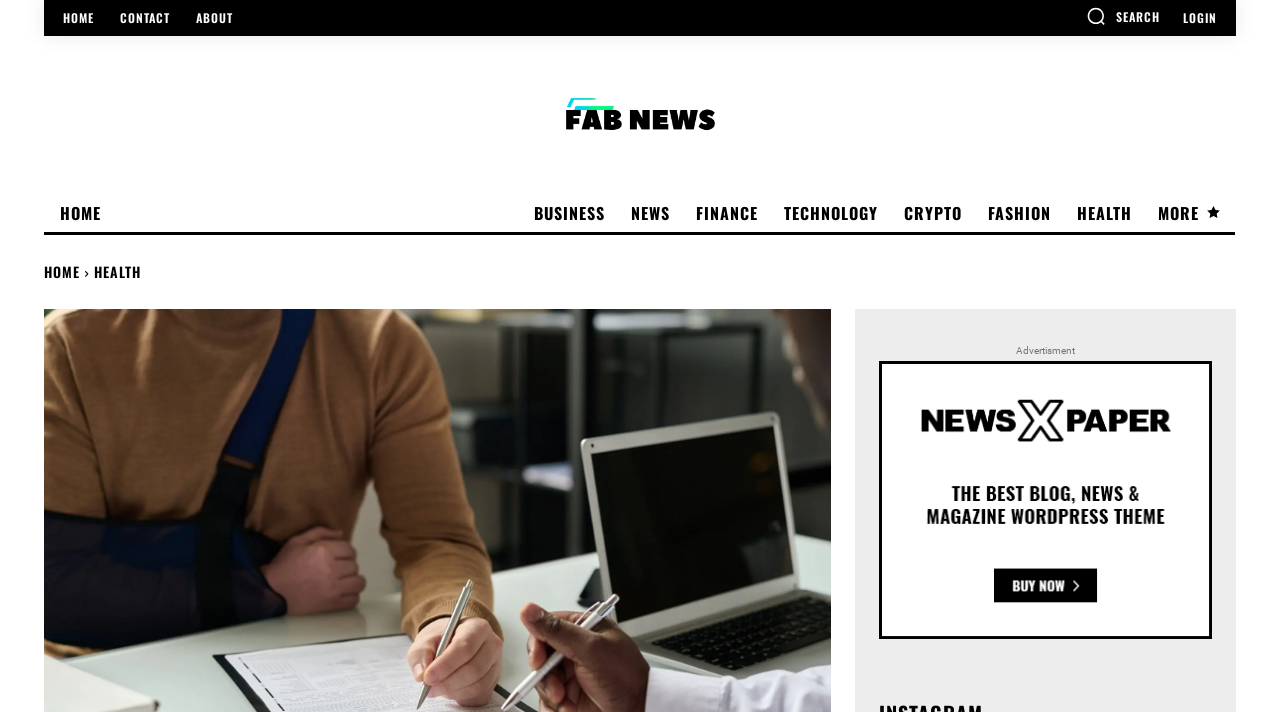How many links are present in the top navigation bar?
Based on the screenshot, answer the question with a single word or phrase.

5